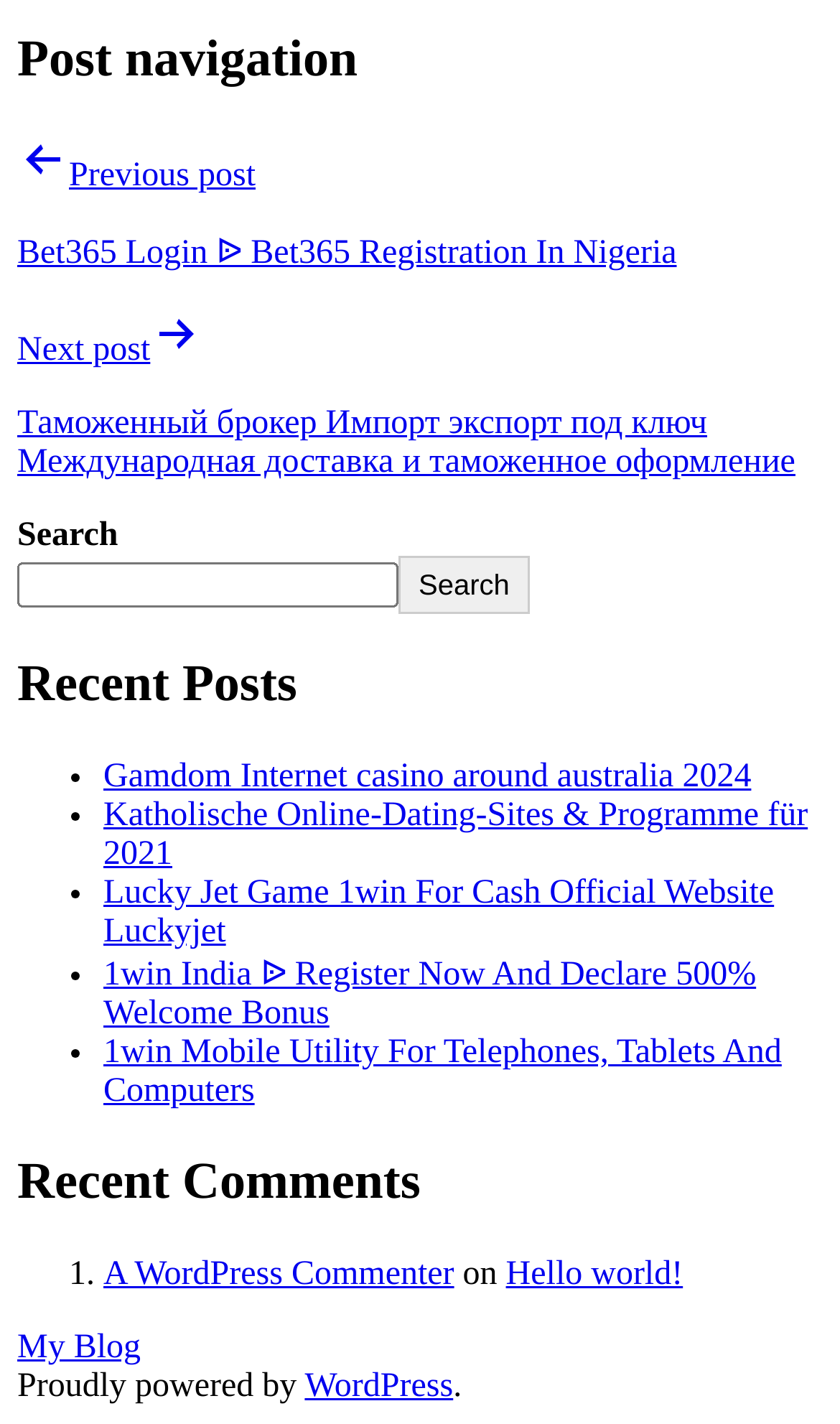Please identify the bounding box coordinates of the element that needs to be clicked to perform the following instruction: "Book a massage online".

None